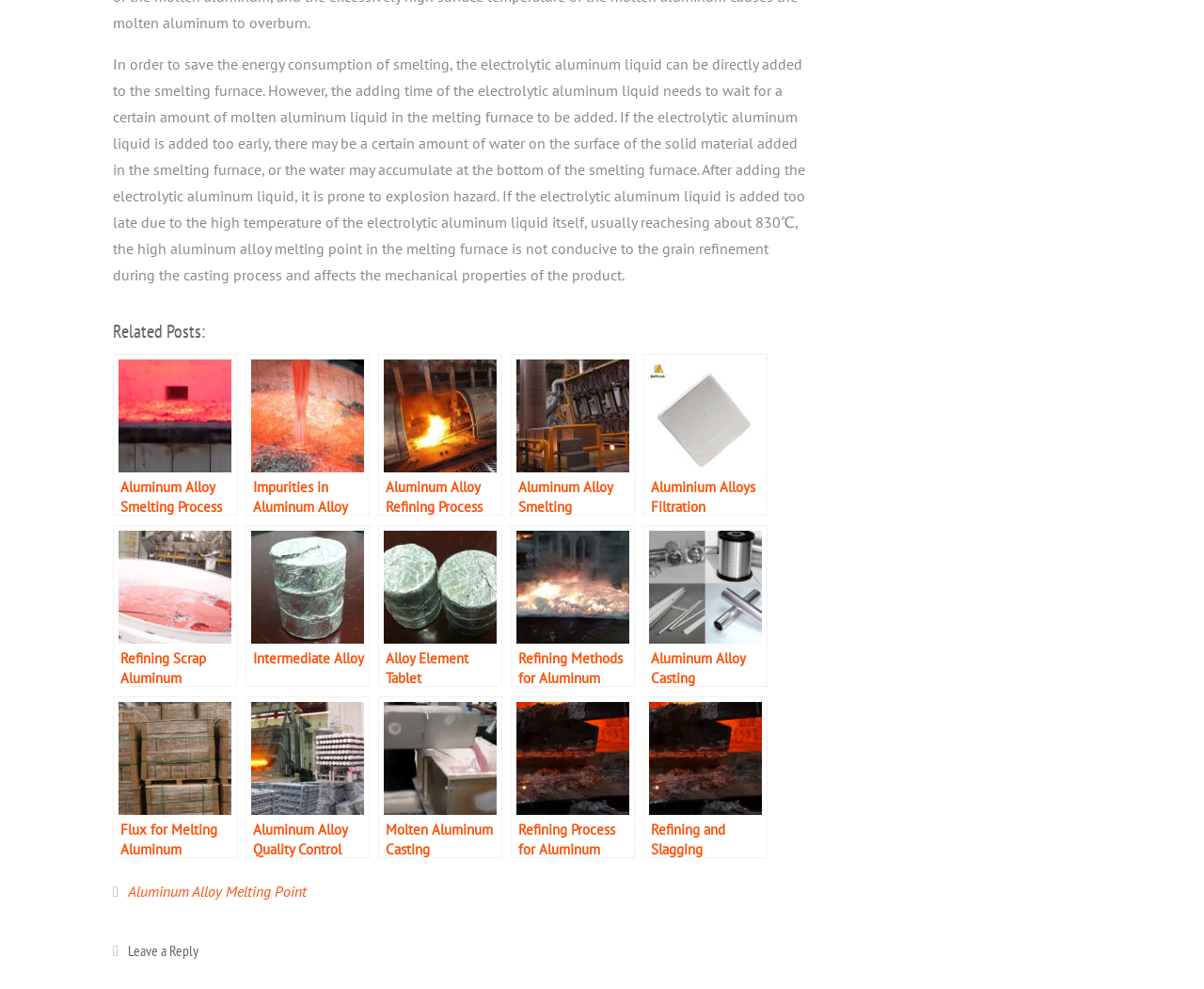Provide a one-word or short-phrase answer to the question:
What is the topic of the article?

Aluminum alloy smelting